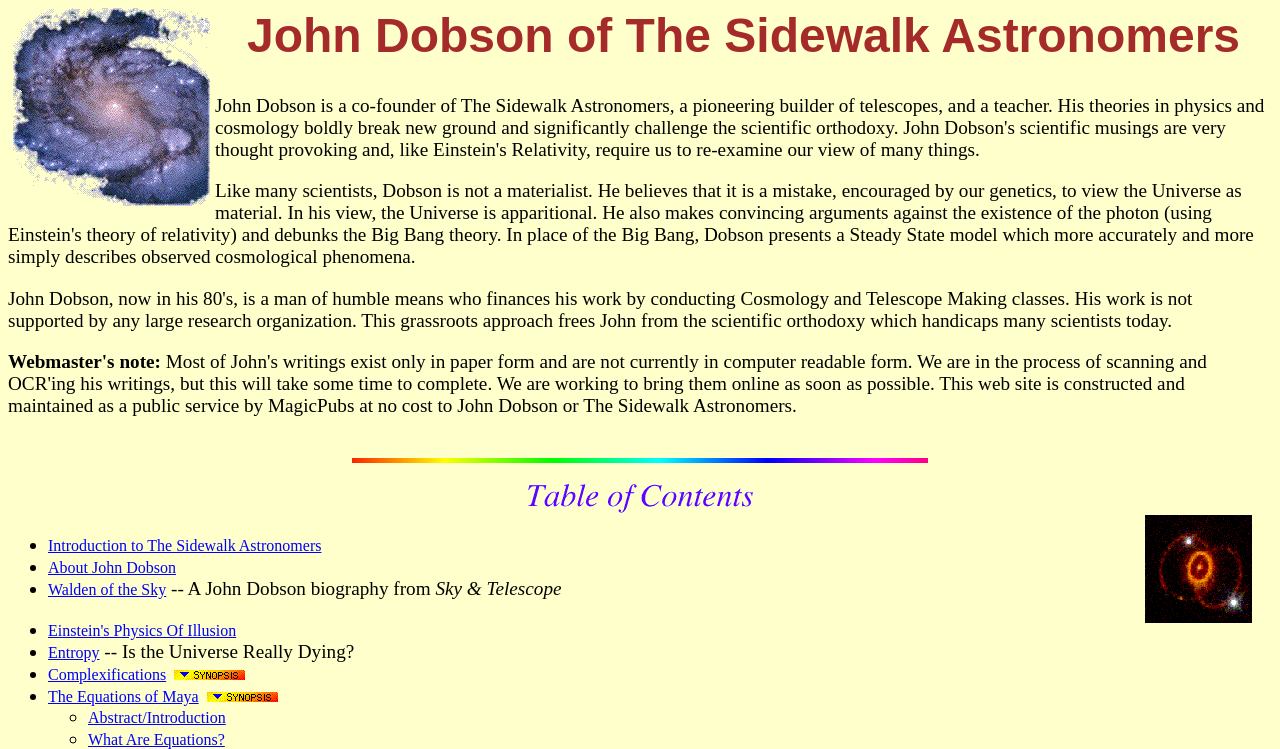Find the headline of the webpage and generate its text content.

John Dobson of The Sidewalk Astronomers